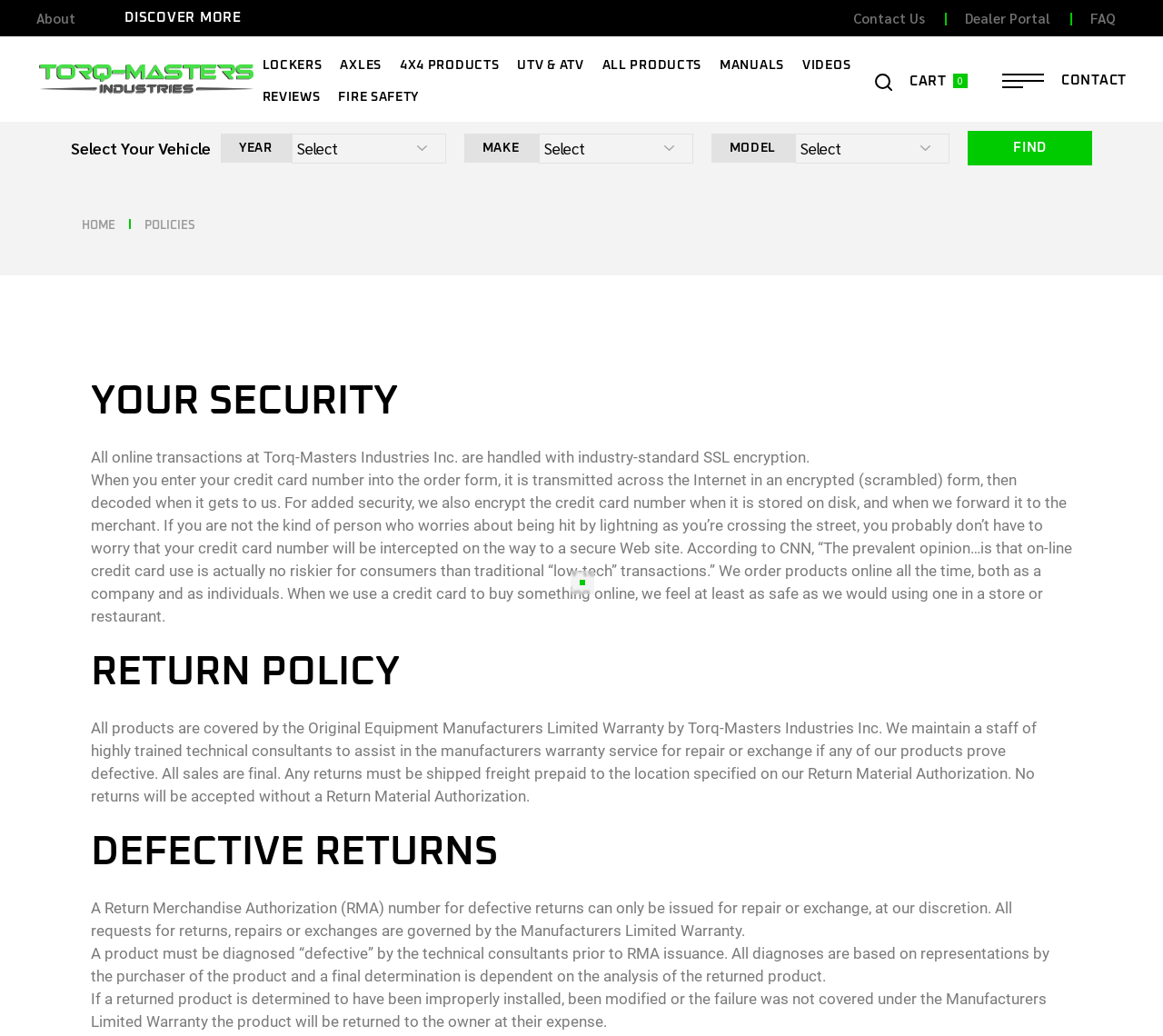Analyze the image and answer the question with as much detail as possible: 
What can be selected on the webpage?

The webpage contains comboboxes for selecting 'YEAR', 'MAKE', and 'MODEL' of a vehicle, and a 'FIND' button, indicating that the user can select their vehicle information on the webpage.